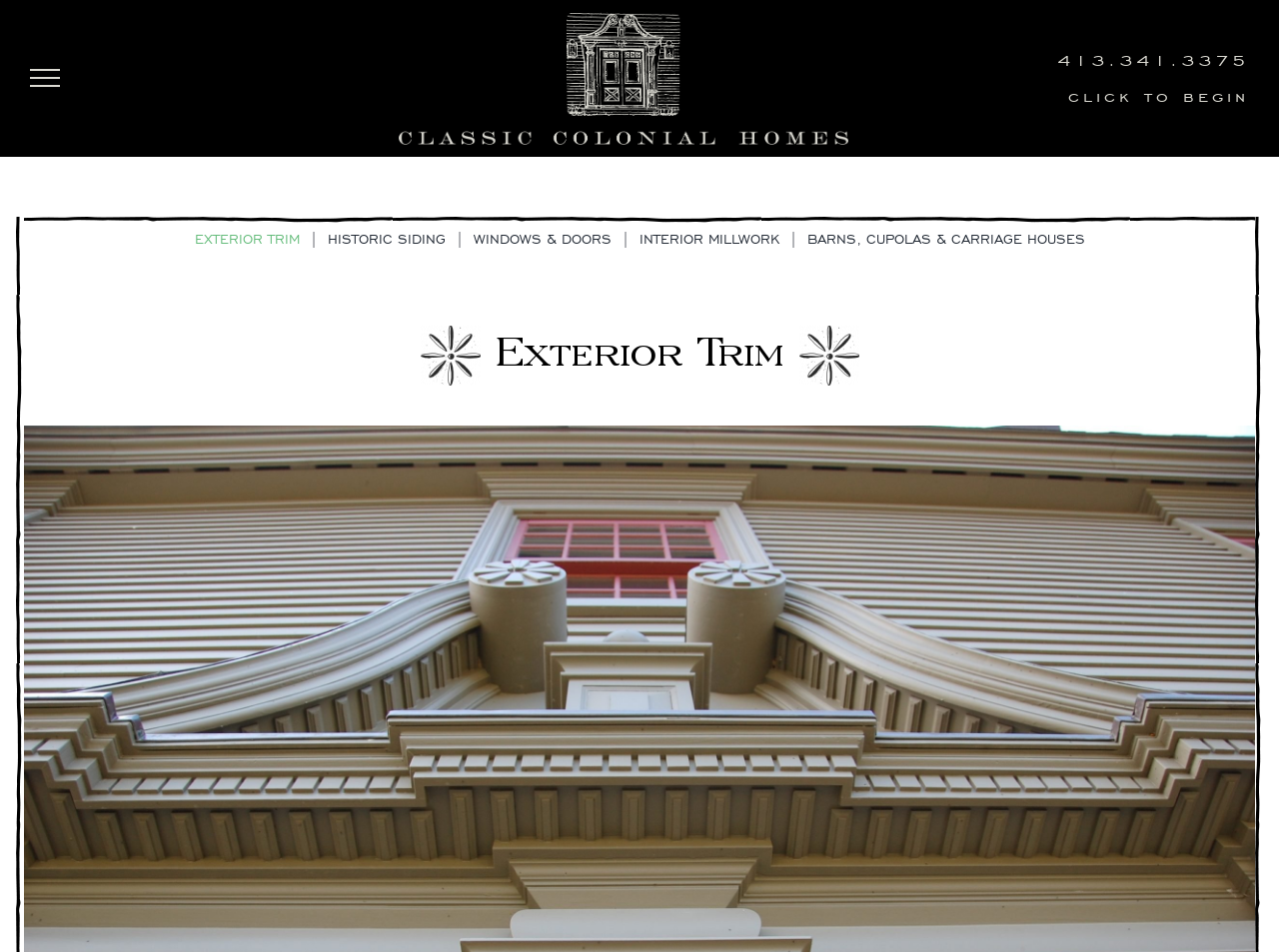Please provide a comprehensive answer to the question below using the information from the image: How many main menu items are there?

I counted the number of main menu items by examining the navigation menu, which contains links to 'Exterior Trim', 'Historic Siding', 'Windows & Doors', 'Interior Millwork', and 'Barns, Cupolas & Carriage Houses'.